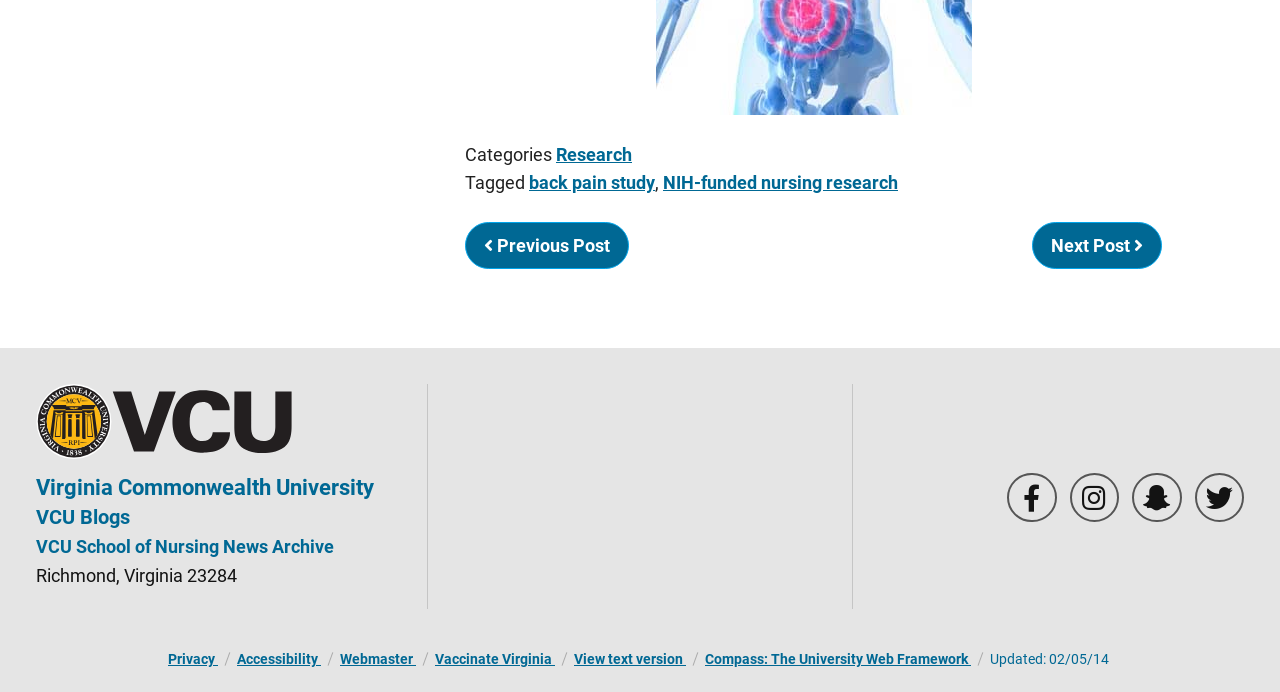Identify the bounding box coordinates for the region to click in order to carry out this instruction: "Click on the 'Research' link". Provide the coordinates using four float numbers between 0 and 1, formatted as [left, top, right, bottom].

[0.434, 0.208, 0.494, 0.238]